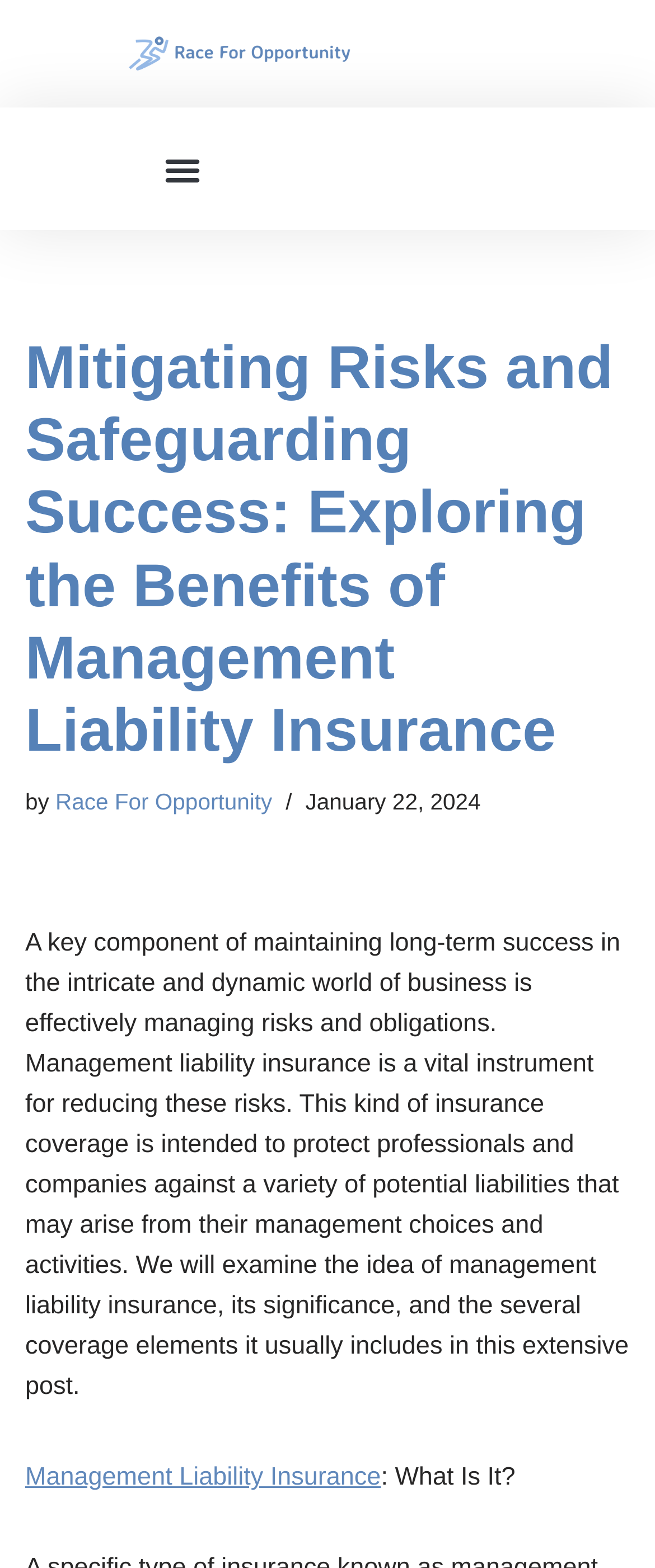Summarize the webpage with intricate details.

The webpage is about management liability insurance, with a focus on its benefits and importance in the business world. At the top left of the page, there is a "Skip to content" link, followed by an empty link and a "Menu Toggle" button. Below these elements, the page title "Mitigating Risks and Safeguarding Success: Exploring the Benefits of Management Liability Insurance" is prominently displayed, along with the author "Race For Opportunity" and the publication date "January 22, 2024".

The main content of the page is a lengthy paragraph that explains the concept of management liability insurance, its significance, and its various coverage elements. This text is positioned below the page title and author information. There is also a link to "Management Liability Insurance" with a subtitle "What Is It?" located at the bottom of the page. Overall, the webpage has a simple and organized structure, with a clear focus on providing information about management liability insurance.